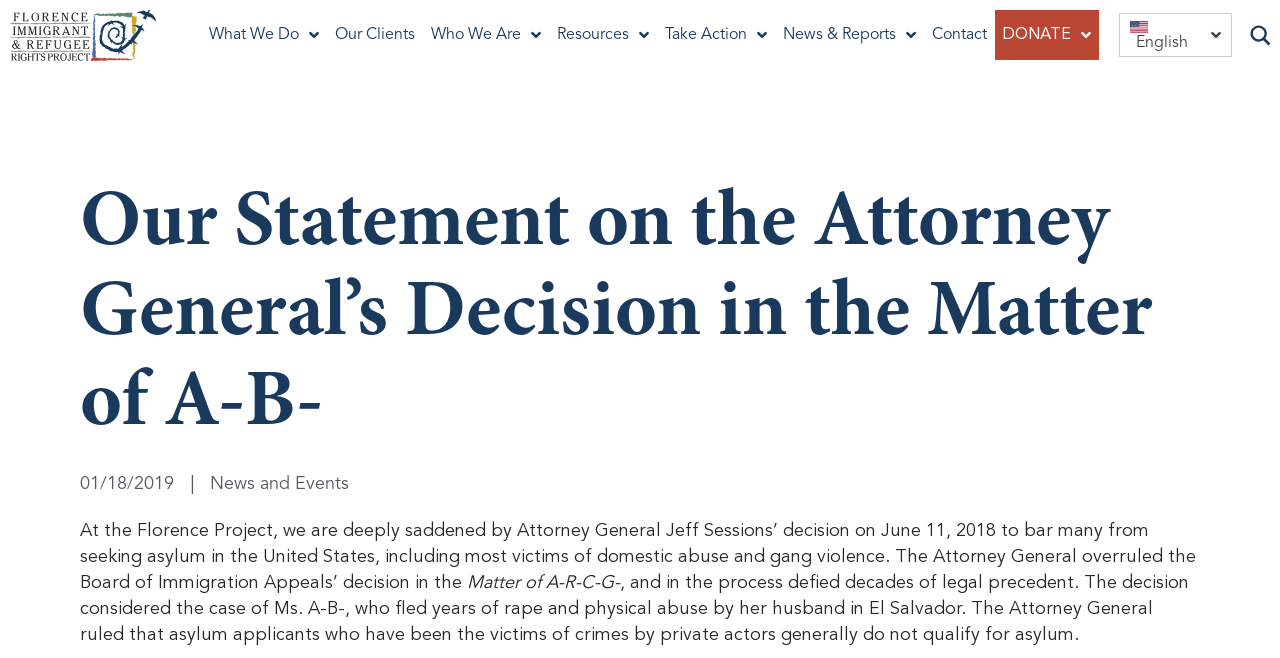Find the bounding box coordinates corresponding to the UI element with the description: "Our Clients". The coordinates should be formatted as [left, top, right, bottom], with values as floats between 0 and 1.

[0.255, 0.016, 0.33, 0.092]